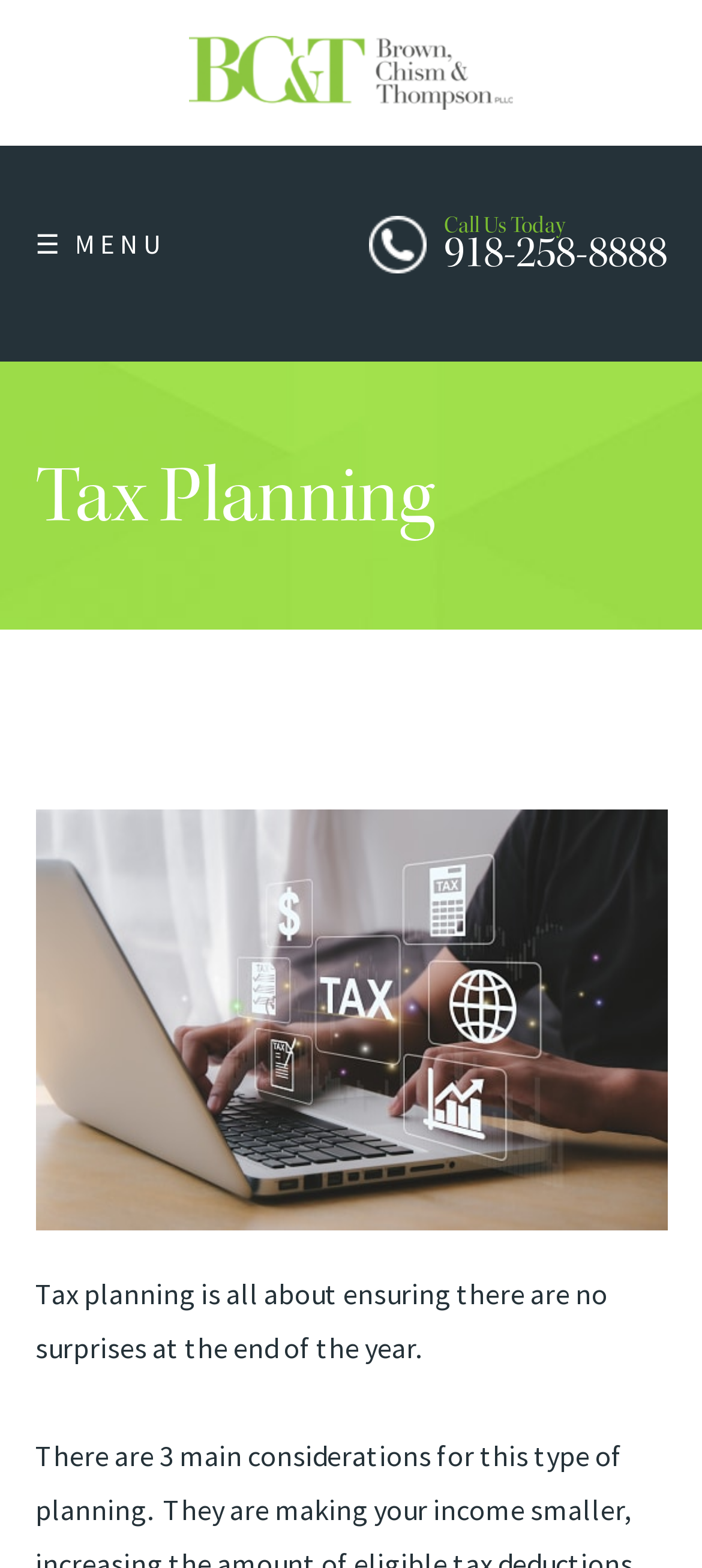Bounding box coordinates must be specified in the format (top-left x, top-left y, bottom-right x, bottom-right y). All values should be floating point numbers between 0 and 1. What are the bounding box coordinates of the UI element described as: News

[0.05, 0.232, 0.95, 0.29]